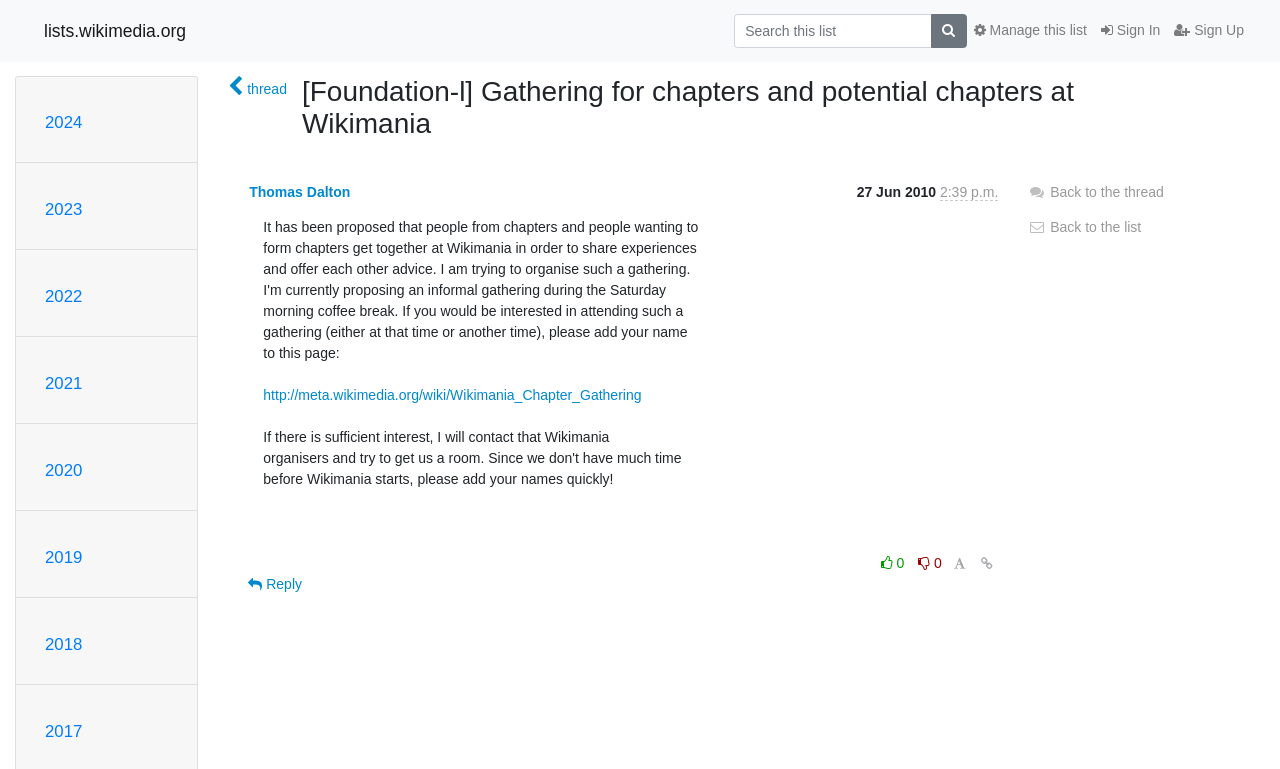Please locate the bounding box coordinates of the element that should be clicked to achieve the given instruction: "View thread".

[0.178, 0.101, 0.224, 0.129]